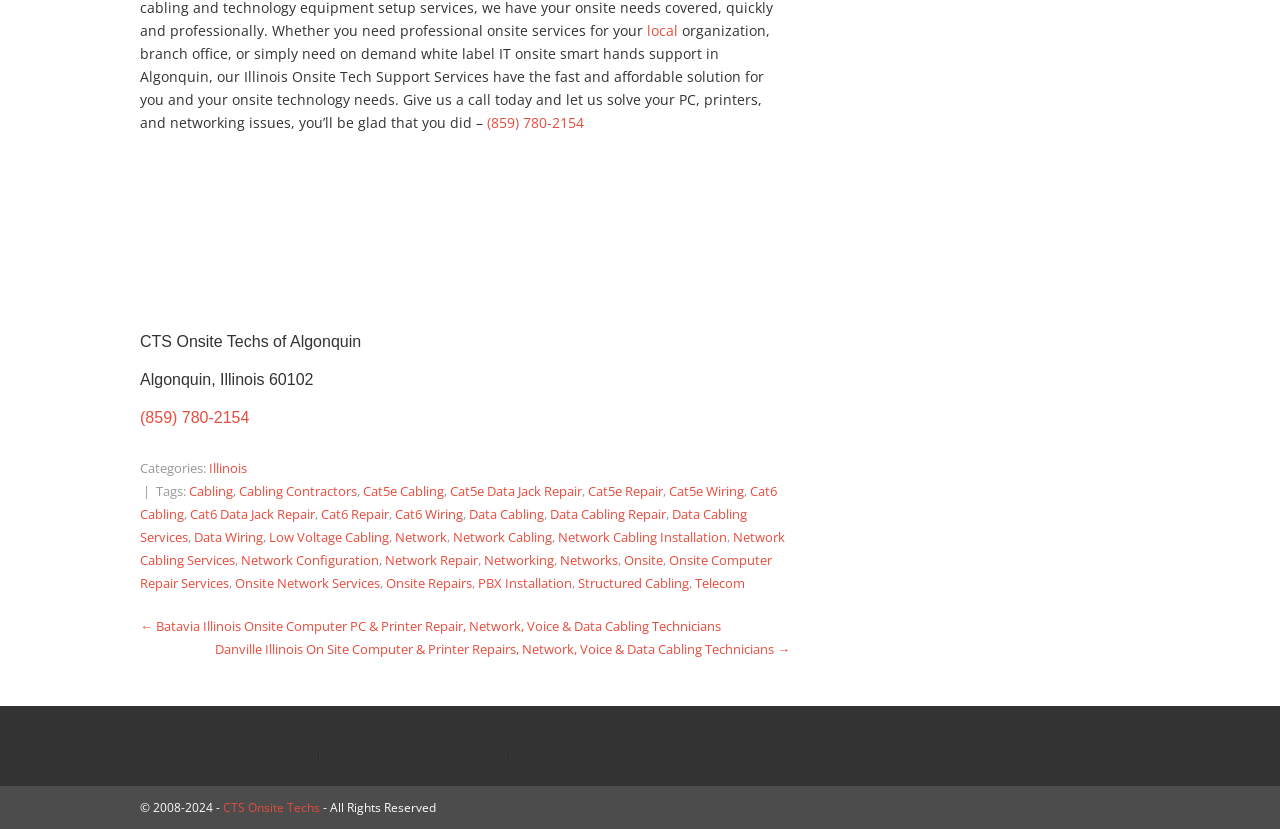Identify the bounding box coordinates of the region that needs to be clicked to carry out this instruction: "Get more information about Data Cabling Services". Provide these coordinates as four float numbers ranging from 0 to 1, i.e., [left, top, right, bottom].

[0.109, 0.609, 0.584, 0.658]